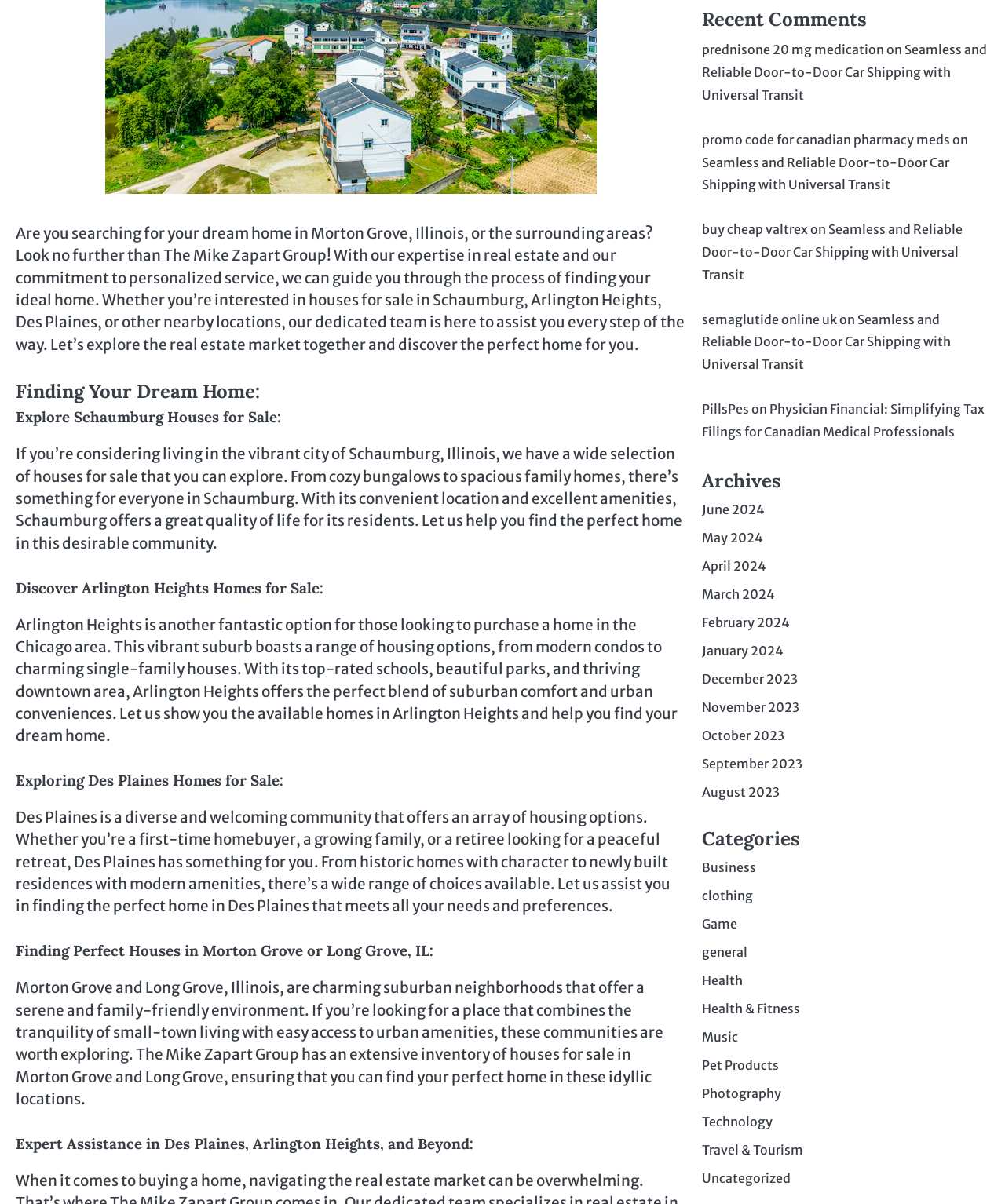Bounding box coordinates are specified in the format (top-left x, top-left y, bottom-right x, bottom-right y). All values are floating point numbers bounded between 0 and 1. Please provide the bounding box coordinate of the region this sentence describes: buy cheap valtrex

[0.698, 0.184, 0.804, 0.197]